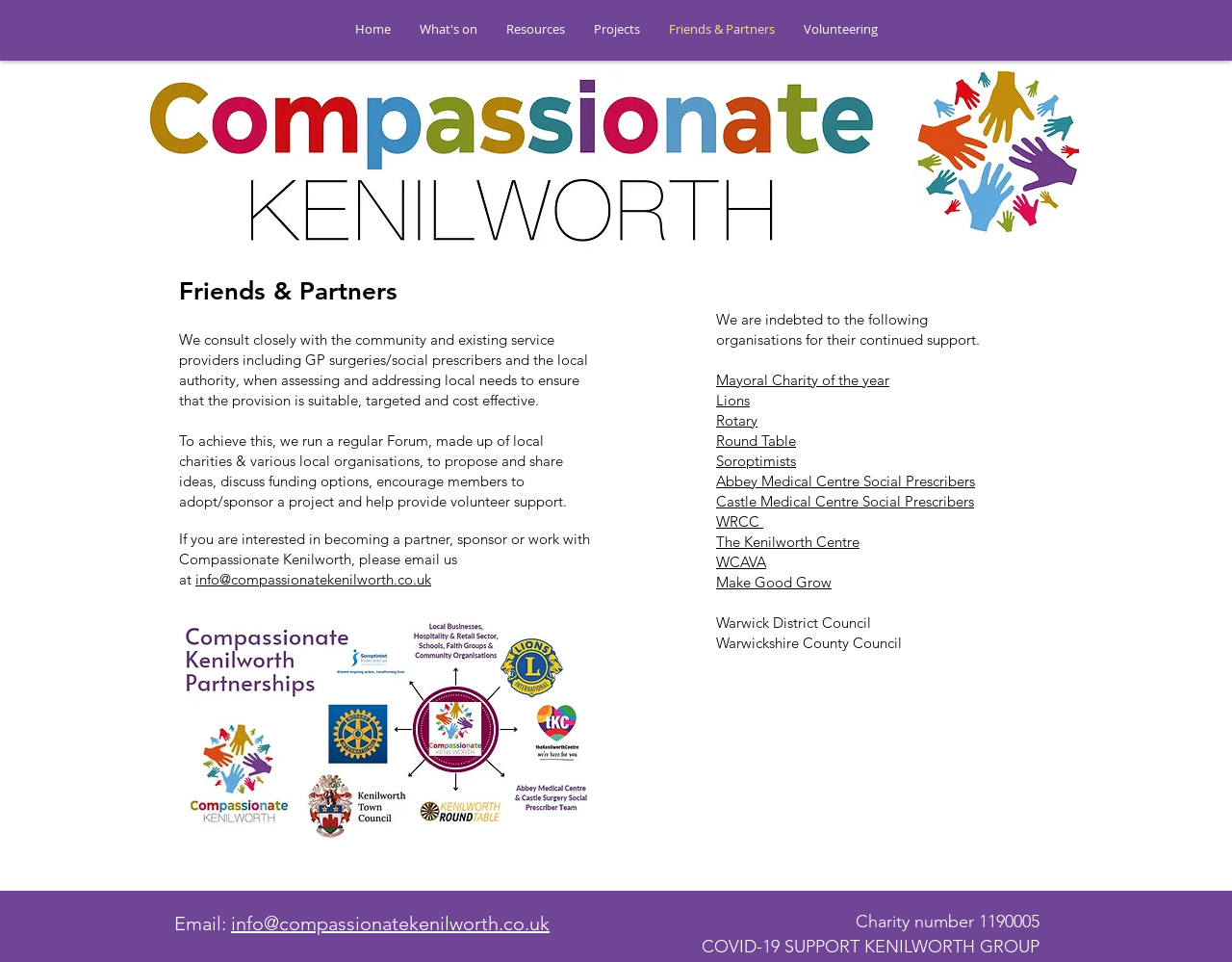Find the bounding box coordinates of the element I should click to carry out the following instruction: "Click on the 'Mayoral Charity of the year' link".

[0.581, 0.386, 0.722, 0.405]